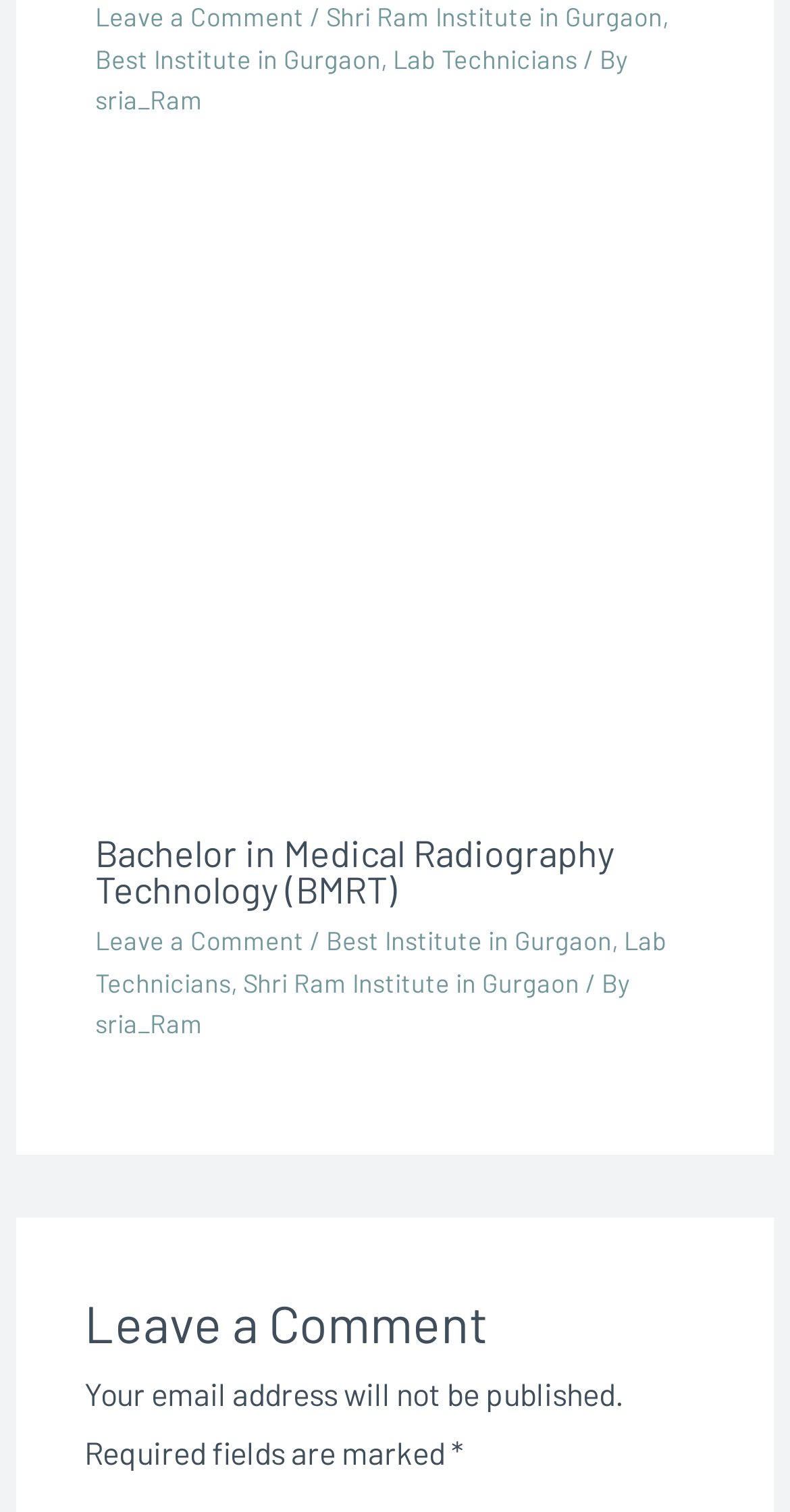Determine the bounding box coordinates for the area you should click to complete the following instruction: "Click on the link to leave a comment".

[0.121, 0.001, 0.385, 0.022]